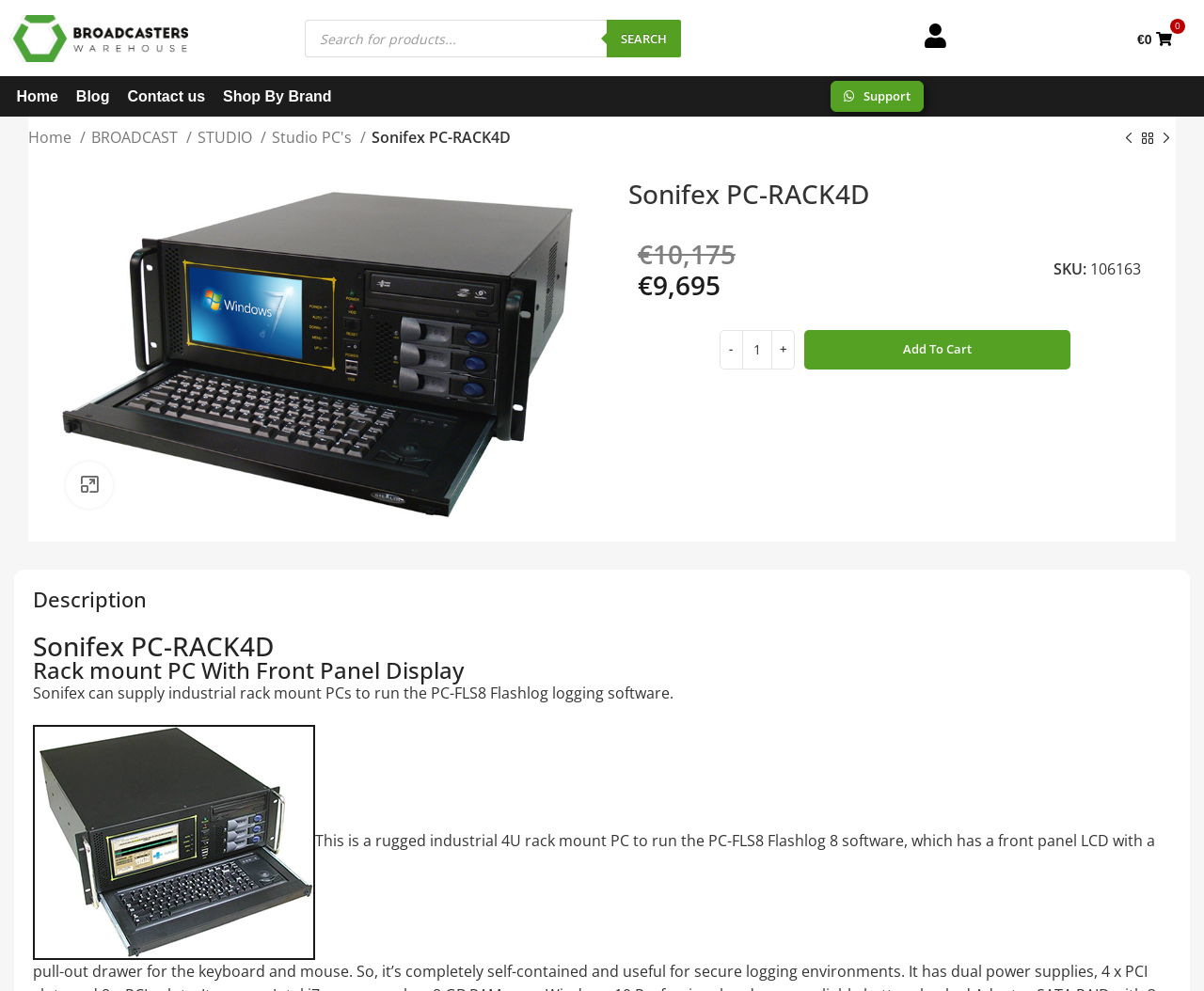Locate the bounding box coordinates of the segment that needs to be clicked to meet this instruction: "Search for products".

[0.253, 0.02, 0.565, 0.058]